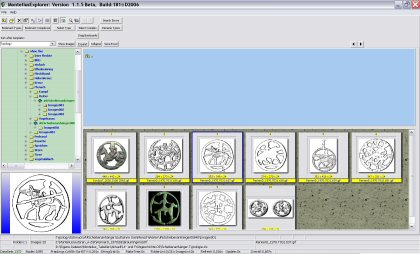Compose an extensive description of the image.

The image showcases an interface from a software program called MonteliusEditor, specifically designed to facilitate the exploration and management of various artifacts or historical items. The layout features a prominent blue area at the top, likely reserved for displaying selected images or detailed views. Below this are several thumbnails arranged in a grid format, each displaying intricate designs or symbols, possibly from archaeological finds or historical documentation. The left sidebar contains a navigational menu that allows users to browse through different categories or collections, enhancing the user experience by providing an organized way to access the content. The overall design is functional, aiming to combine visual appeal with ease of use for researchers or enthusiasts interested in exploring historical artifacts.